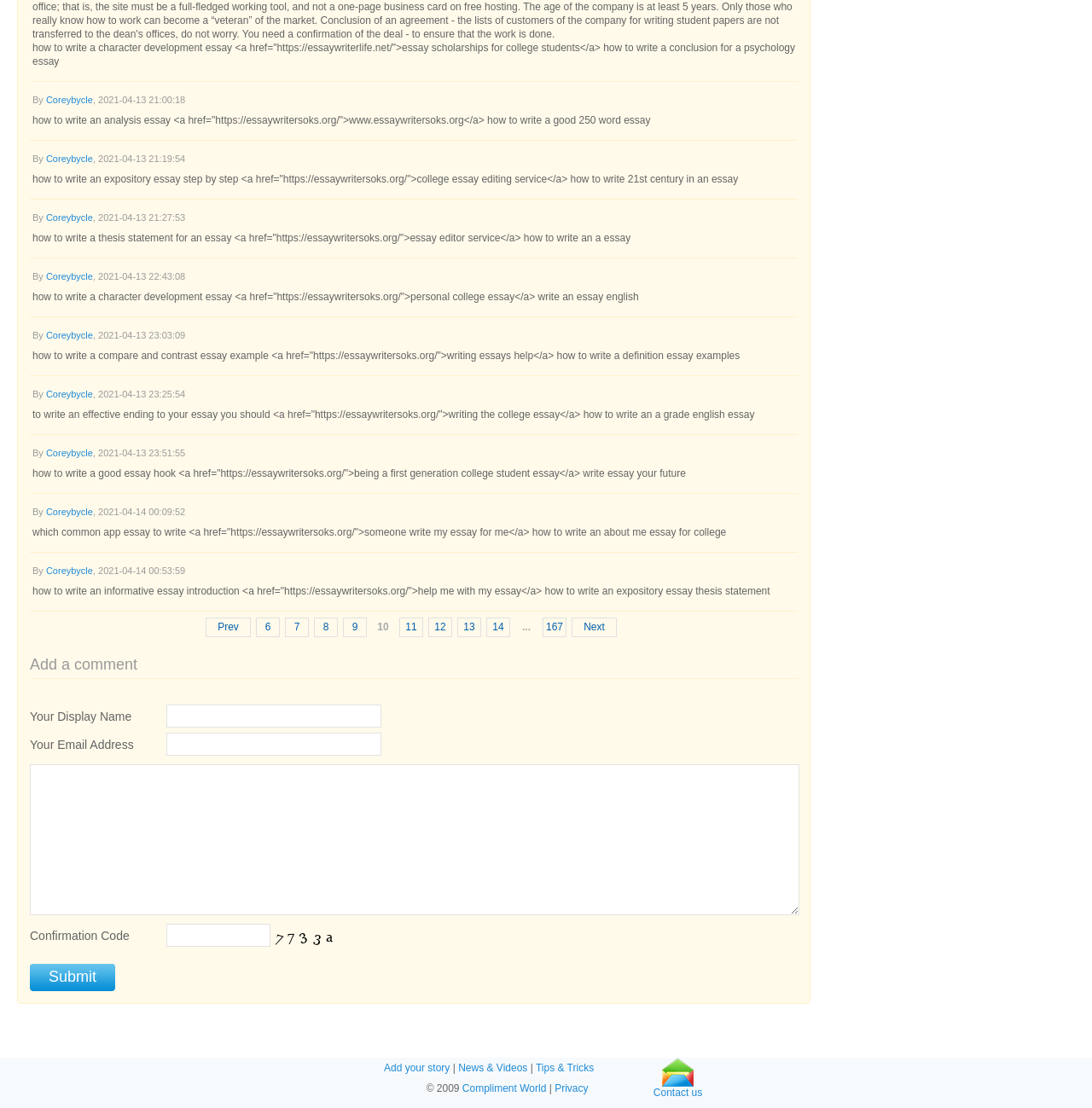Provide a short answer to the following question with just one word or phrase: Who wrote the essays?

Coreybycle